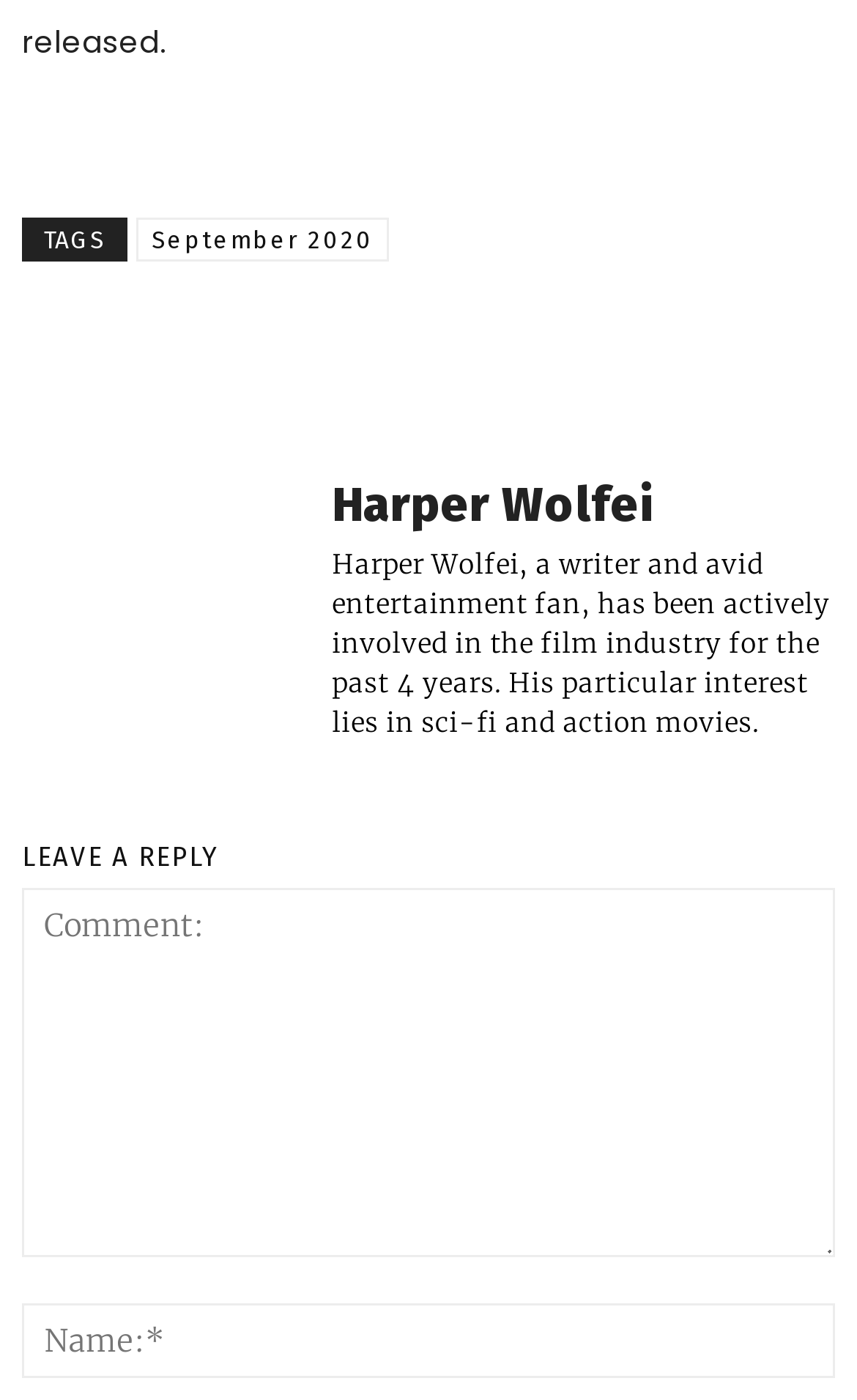Answer the question briefly using a single word or phrase: 
What is the type of the icon at the top?

TAGS